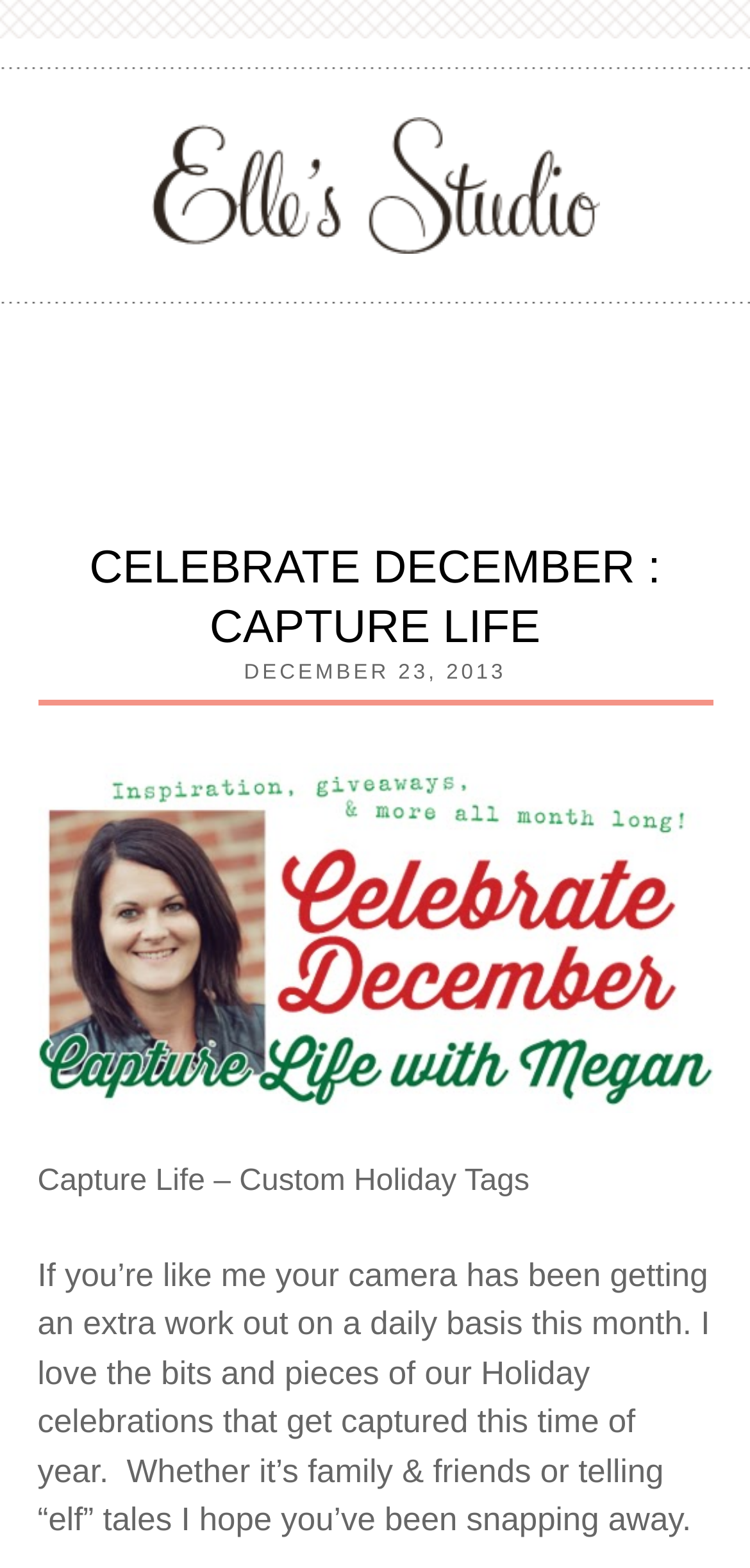Answer in one word or a short phrase: 
What is the date of this blog post?

December 23, 2013